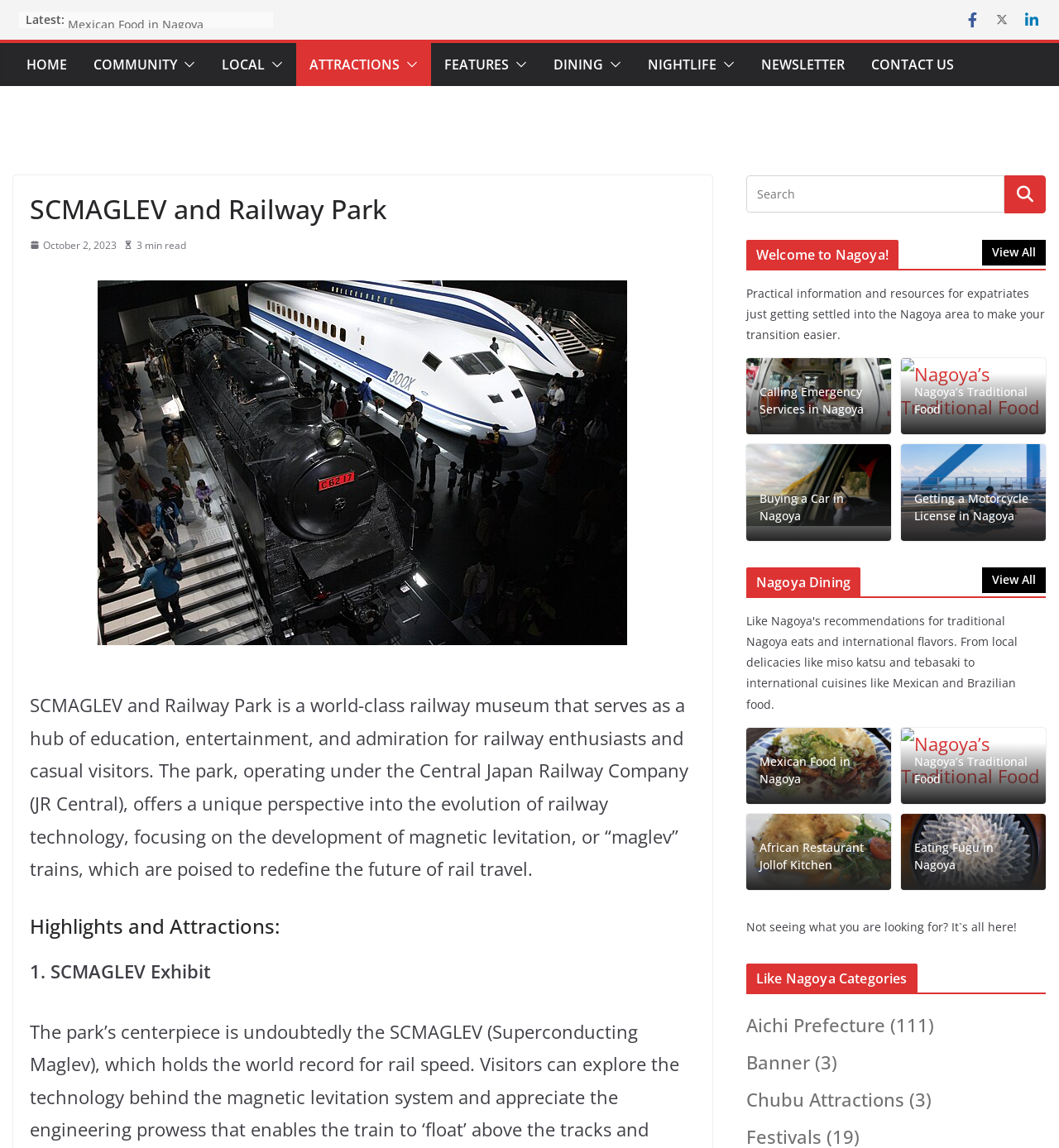Extract the main title from the webpage and generate its text.

SCMAGLEV and Railway Park